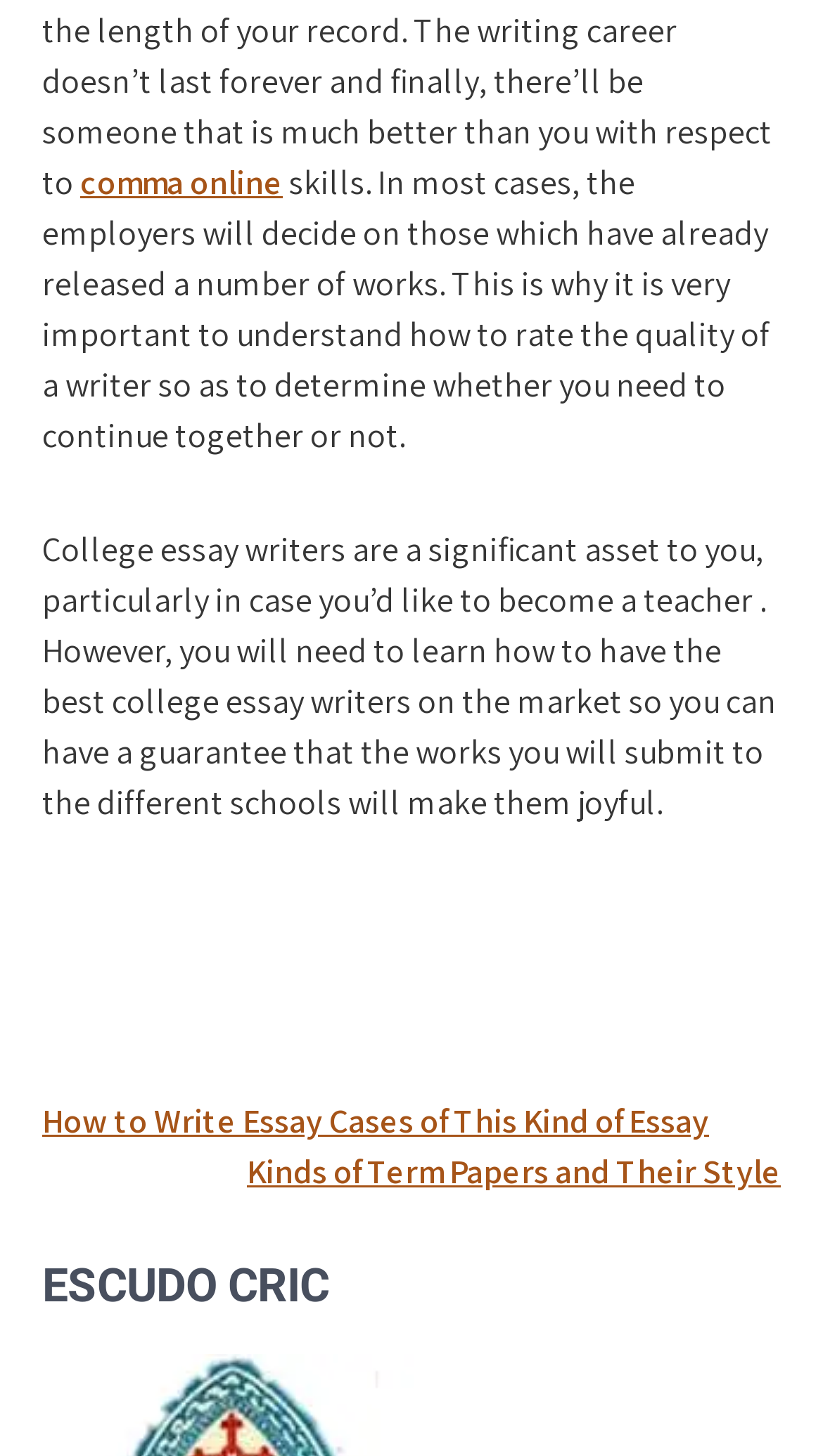How many links are provided for learning about essays?
Can you provide a detailed and comprehensive answer to the question?

There are two links provided on the webpage for learning about essays: 'How to Write Essay Cases of This Kind of Essay' and 'Kinds of Term Papers and Their Style'. These links suggest that the webpage is a resource for learning about different types of essays and term papers.